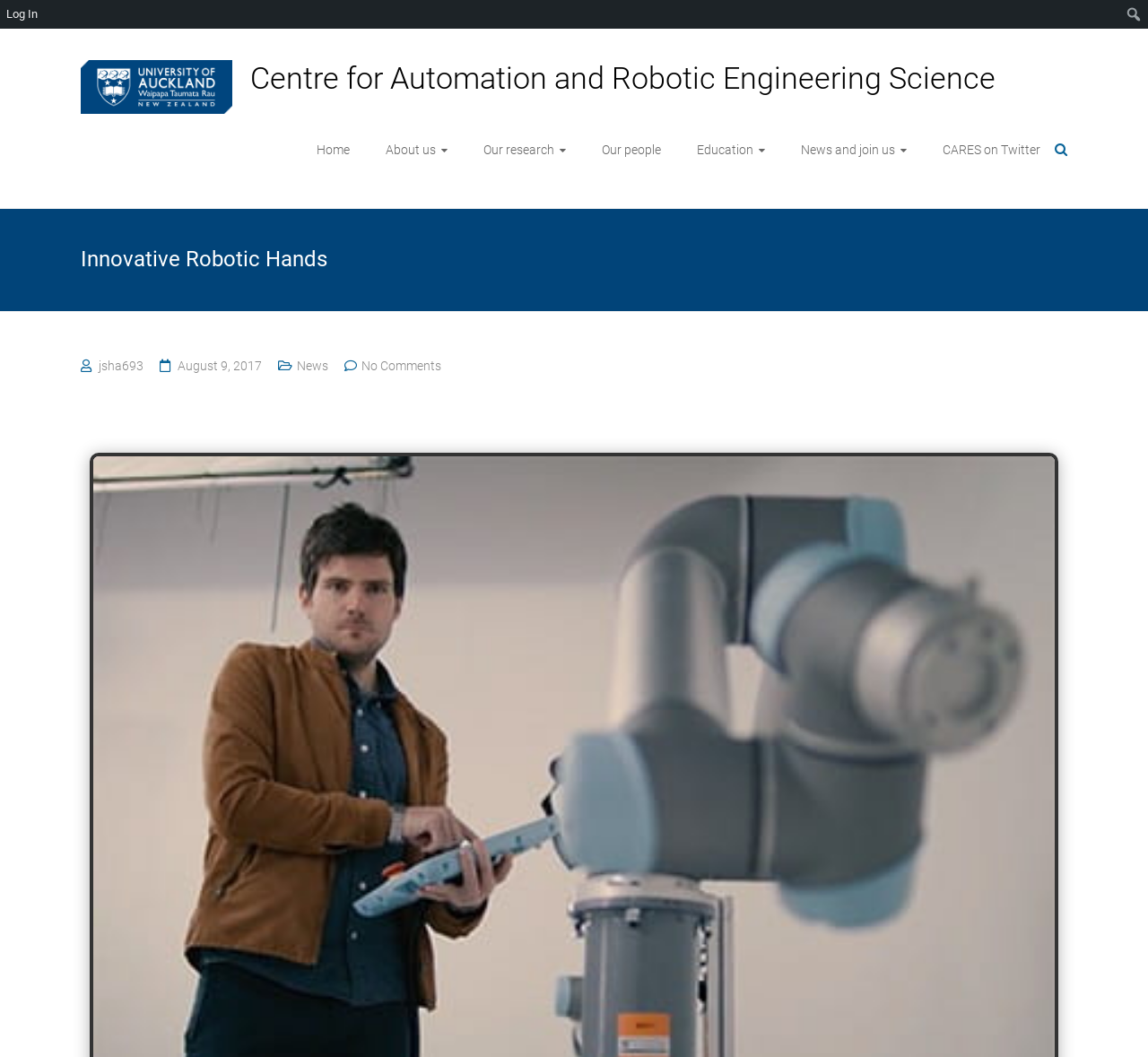How many navigation links are there?
Could you answer the question in a detailed manner, providing as much information as possible?

I found the answer by counting the number of links in the navigation menu, which includes 'Home', 'About us', 'Our research', 'Our people', 'Education', 'News and join us', and 'CARES on Twitter'.